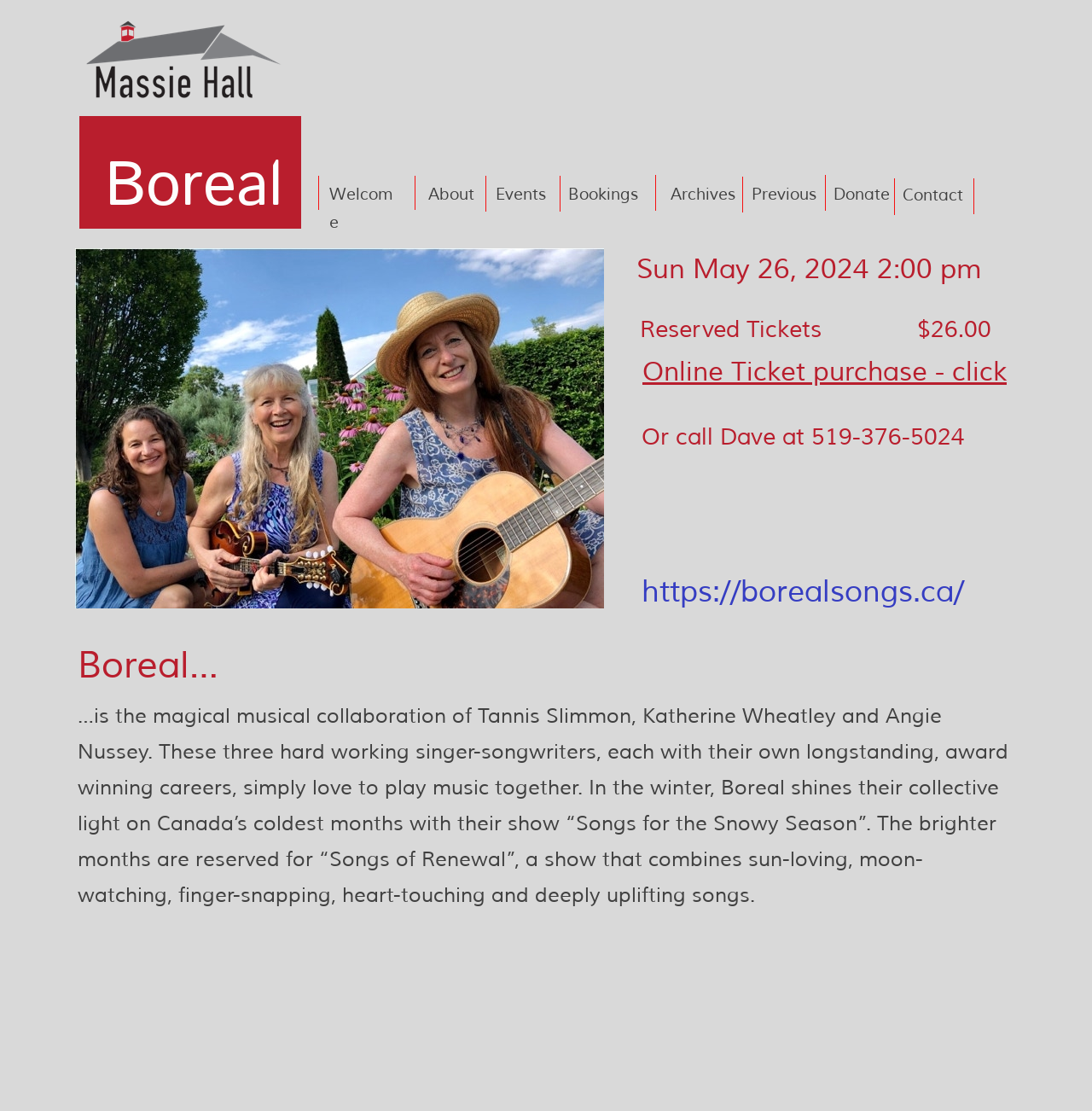Kindly determine the bounding box coordinates for the area that needs to be clicked to execute this instruction: "Check out the Le Creuset Tea Kettle review".

None